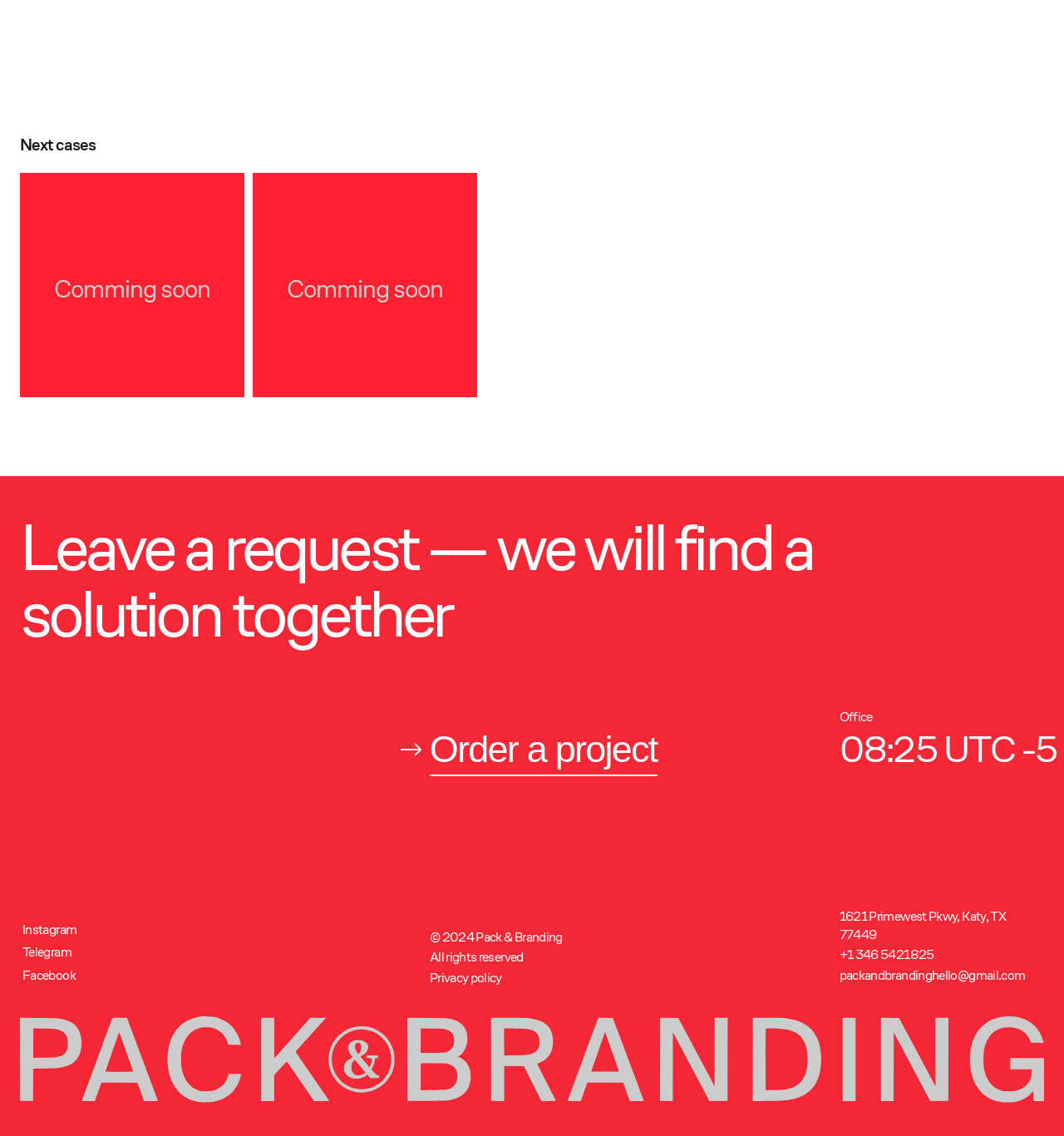Determine the bounding box coordinates for the UI element matching this description: "+1 346 5421825".

[0.789, 0.833, 0.878, 0.851]